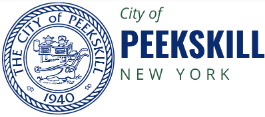Please answer the following query using a single word or phrase: 
What year is indicated on the seal?

1940